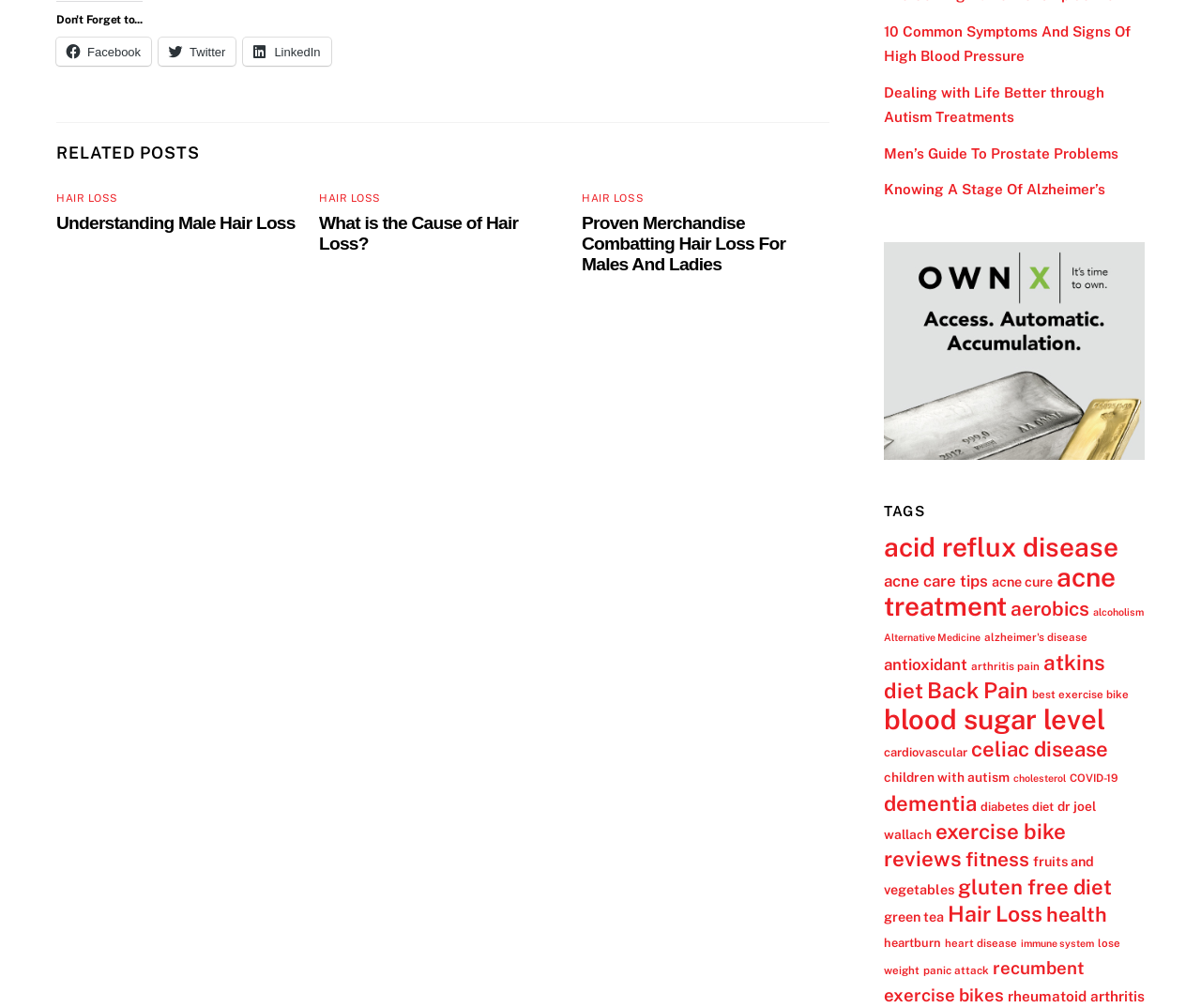Provide your answer in a single word or phrase: 
What social media platforms are available for sharing?

Facebook, Twitter, LinkedIn